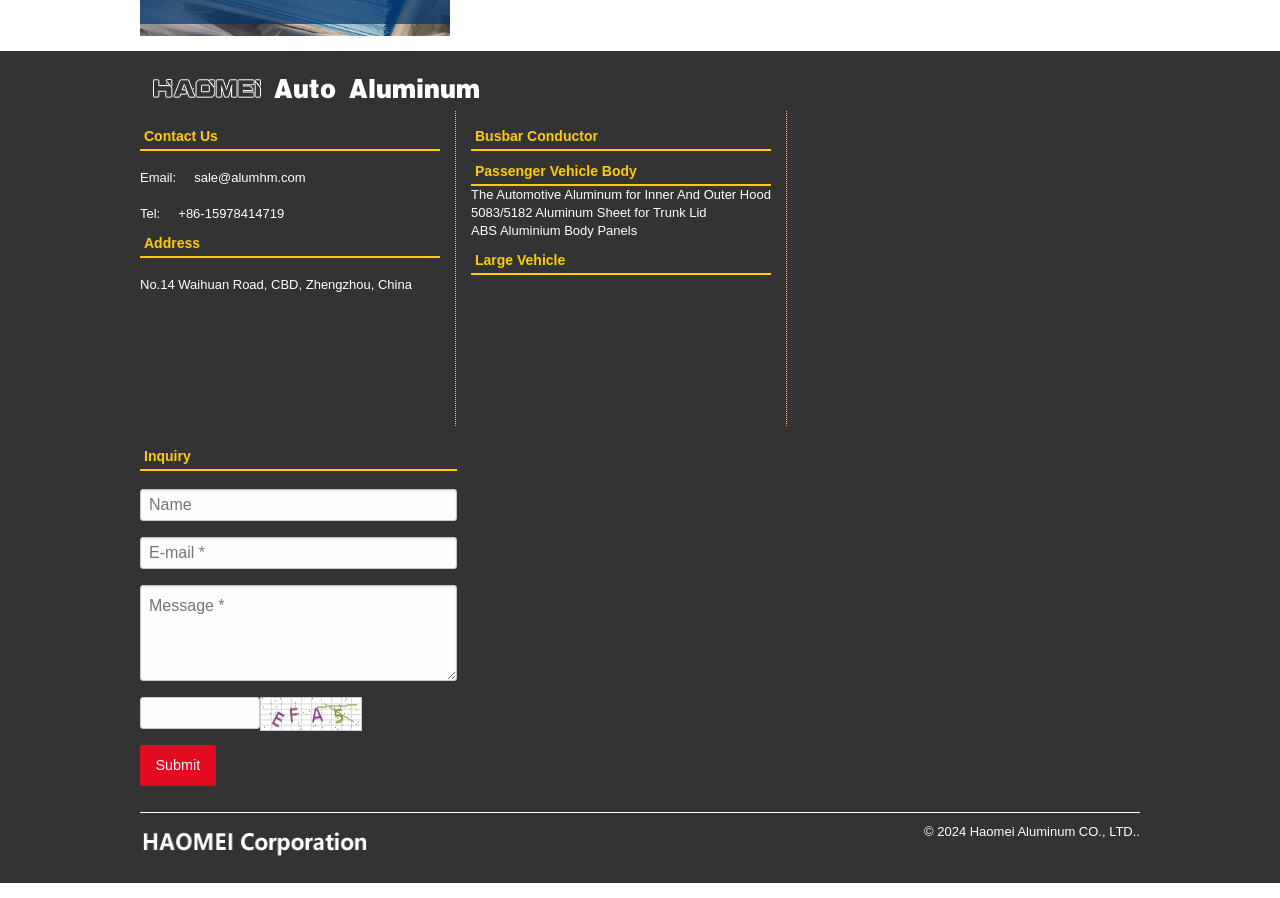Identify the bounding box of the UI component described as: "sale@alumhm.com".

[0.152, 0.189, 0.239, 0.206]